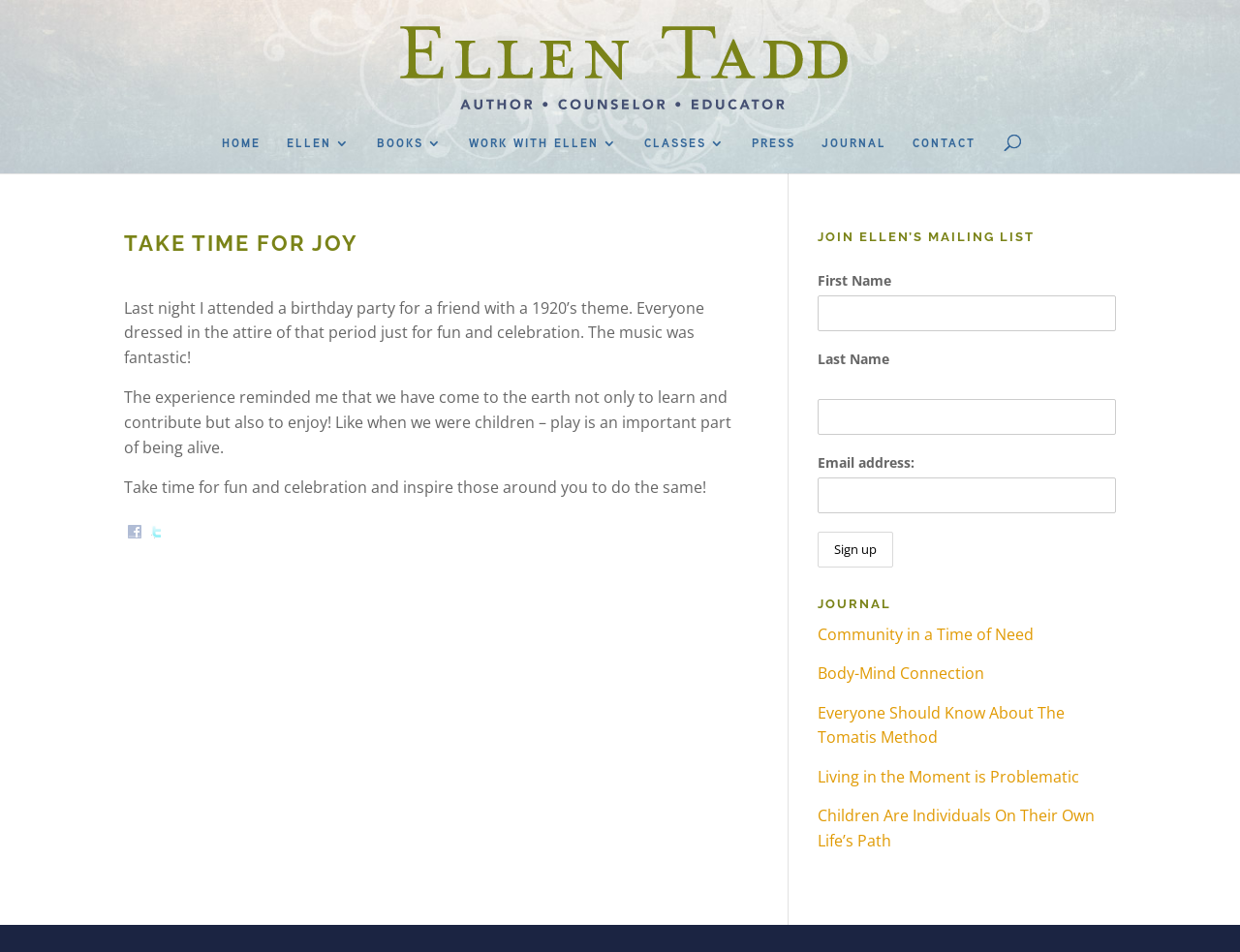Find the bounding box coordinates for the element described here: "Press".

[0.606, 0.143, 0.641, 0.182]